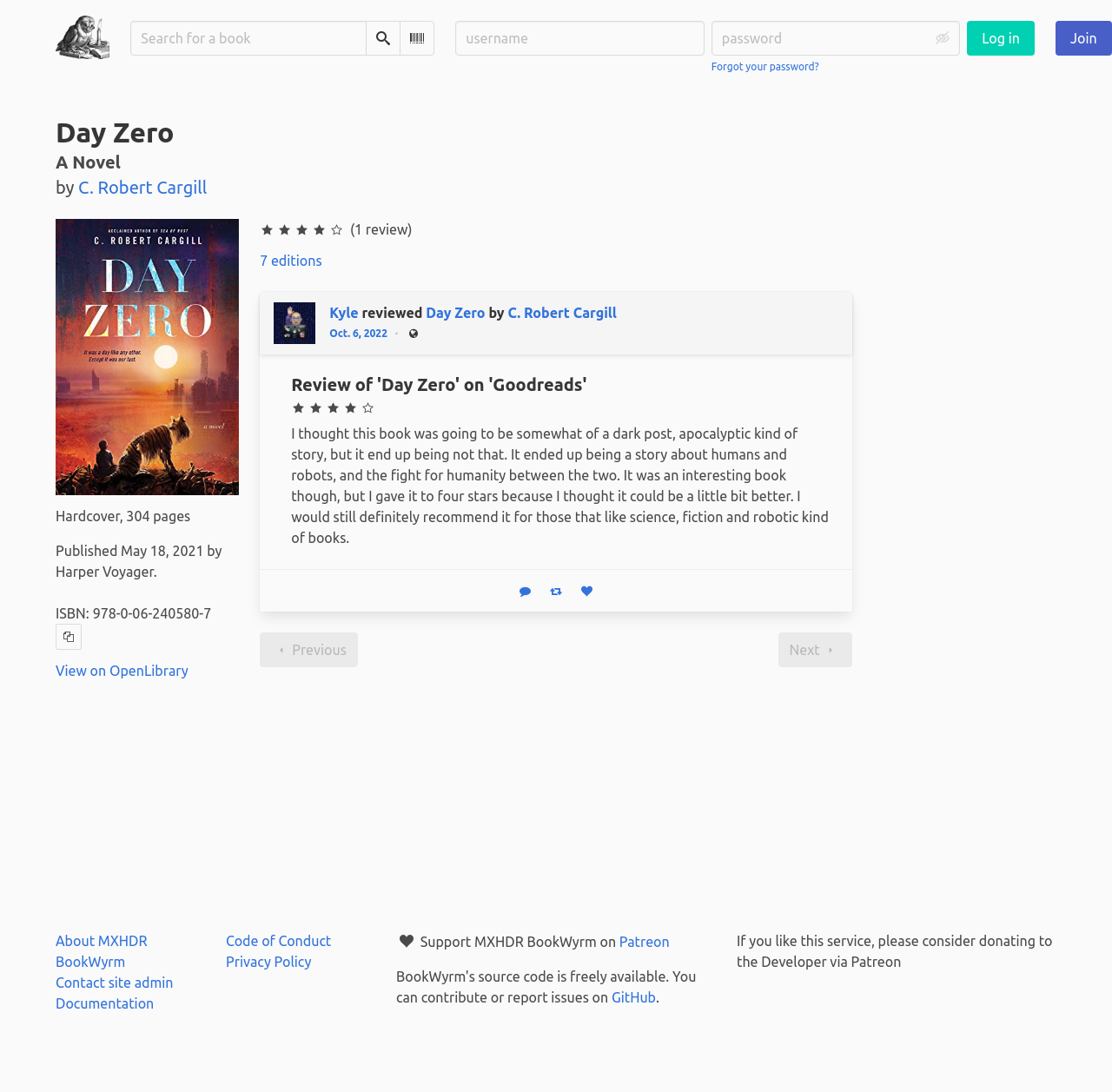Identify the coordinates of the bounding box for the element that must be clicked to accomplish the instruction: "Reply to the review".

[0.466, 0.531, 0.534, 0.55]